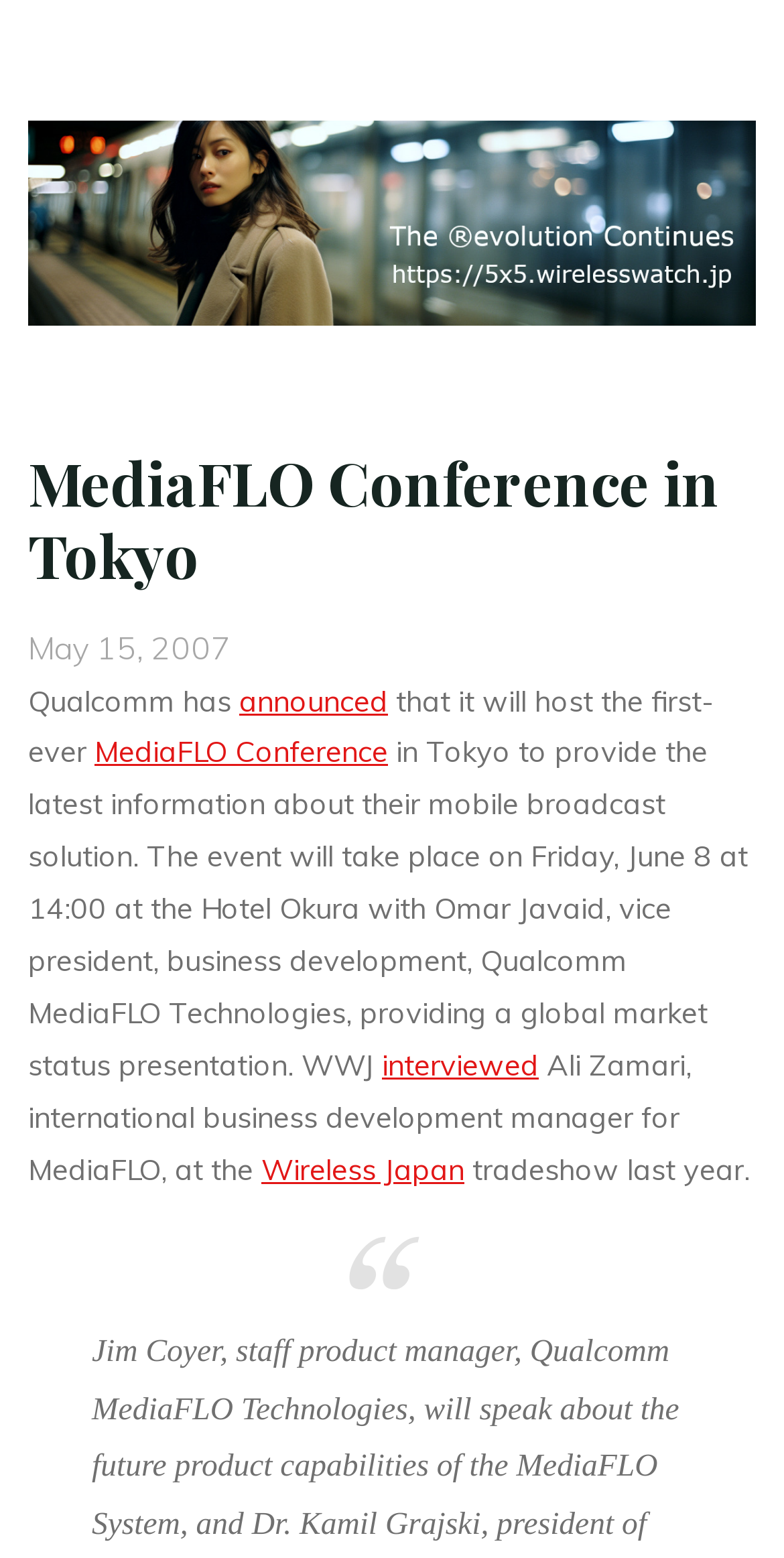From the given element description: "announced", find the bounding box for the UI element. Provide the coordinates as four float numbers between 0 and 1, in the order [left, top, right, bottom].

[0.306, 0.439, 0.496, 0.462]